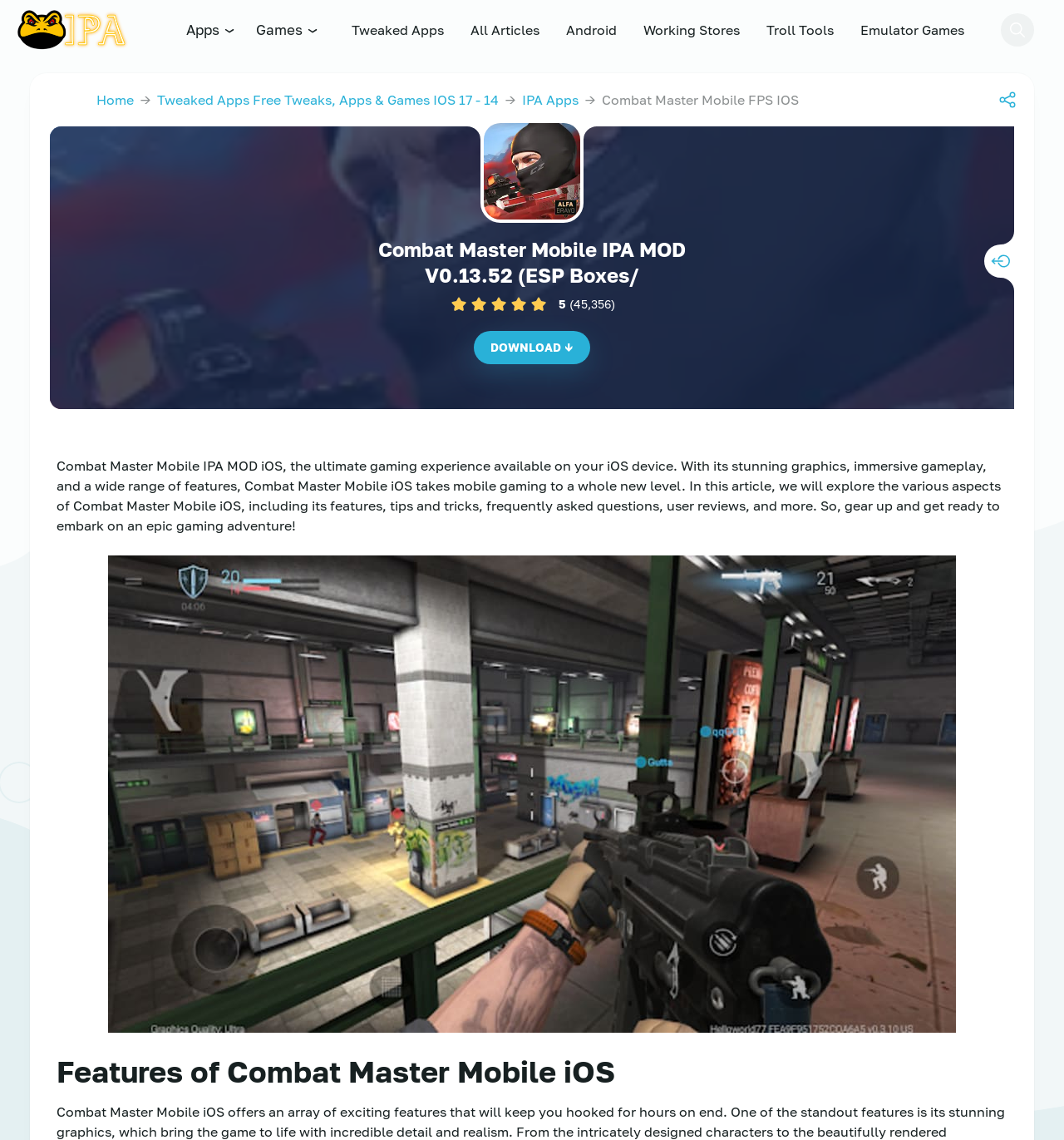Deliver a detailed narrative of the webpage's visual and textual elements.

The webpage is about Combat Master Mobile IPA MOD iOS, a mobile gaming experience. At the top, there are several links to different categories, including "Tweaked Apps", "All Articles", "Android", "Working Stores", "Troll Tools", "Emulator Games", and "Apps" and "Games" with accompanying images. On the right side of these links, there is a search button with a magnifying glass icon.

Below these links, there is a section with a heading that displays the title of the webpage, "Combat Master Mobile IPA MOD V0.13.52 (ESP Boxes/ Lines/Distance) iOS". Underneath this heading, there is a figure with an image of the game, accompanied by a smaller image on the left side.

To the right of the figure, there are several links to different pages, including "1", "2", "3", "4", and "5", which likely represent pagination. Below these links, there is a section with text that describes the game, including its features, tips, and tricks, frequently asked questions, user reviews, and more.

On the top-right corner, there is a button with an image, and below it, there is a link to the "Home" page, followed by a link to "Tweaked Apps Free Tweaks, Apps & Games IOS 17 - 14" and another link to "IPA Apps". There is also a static text element with an arrow symbol, which likely indicates navigation.

At the bottom of the page, there is a heading that reads "Features of Combat Master Mobile iOS", which suggests that the page will discuss the features of the game in more detail.